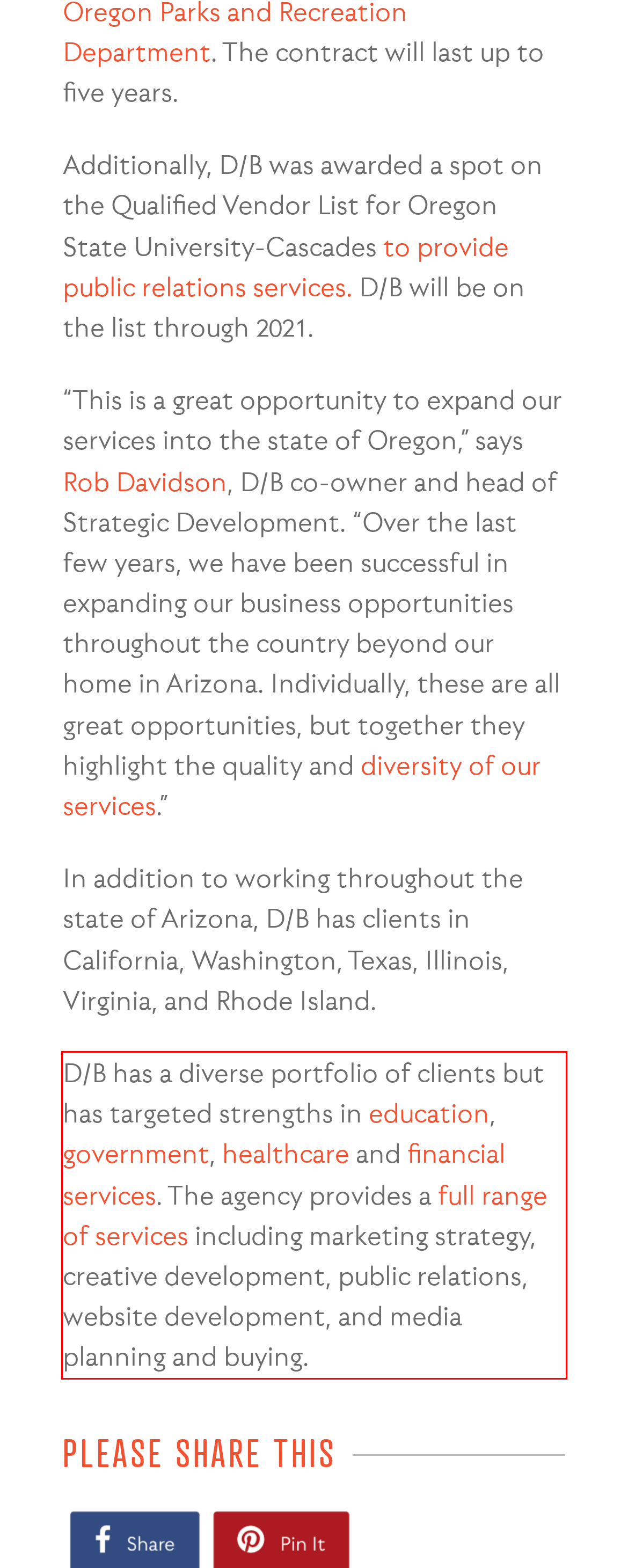Within the screenshot of a webpage, identify the red bounding box and perform OCR to capture the text content it contains.

D/B has a diverse portfolio of clients but has targeted strengths in education, government, healthcare and financial services. The agency provides a full range of services including marketing strategy, creative development, public relations, website development, and media planning and buying.